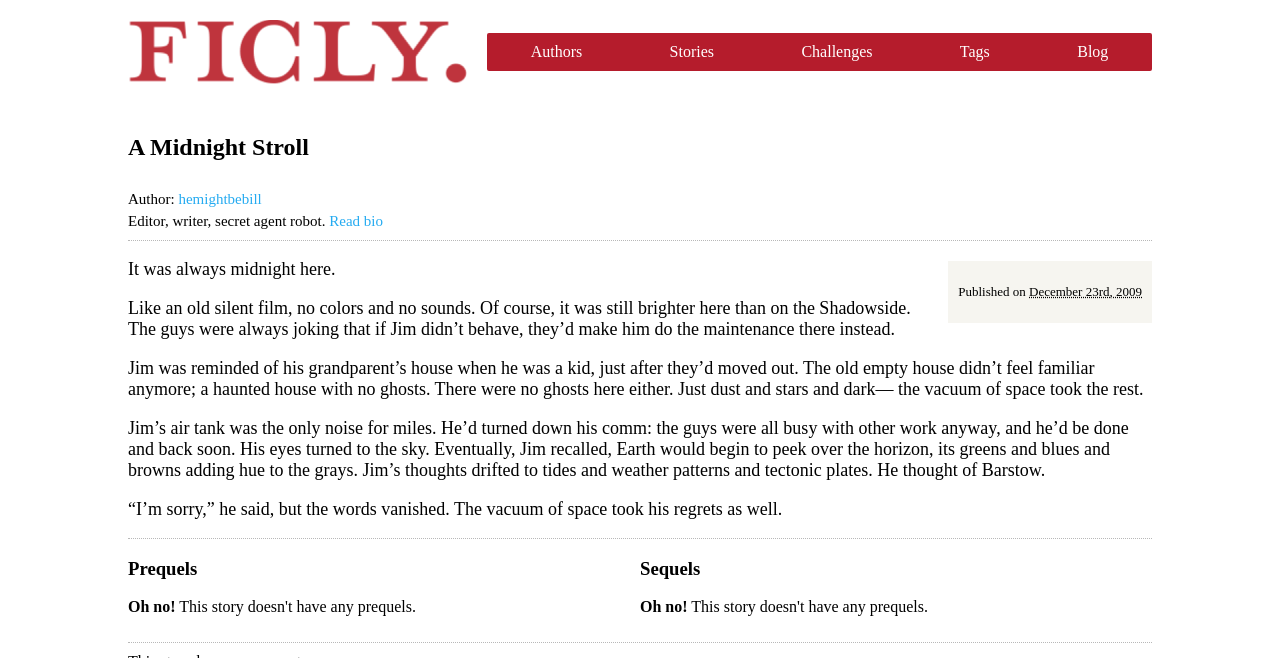Please identify the bounding box coordinates of the element's region that should be clicked to execute the following instruction: "Go to Ficly homepage". The bounding box coordinates must be four float numbers between 0 and 1, i.e., [left, top, right, bottom].

[0.1, 0.03, 0.365, 0.128]